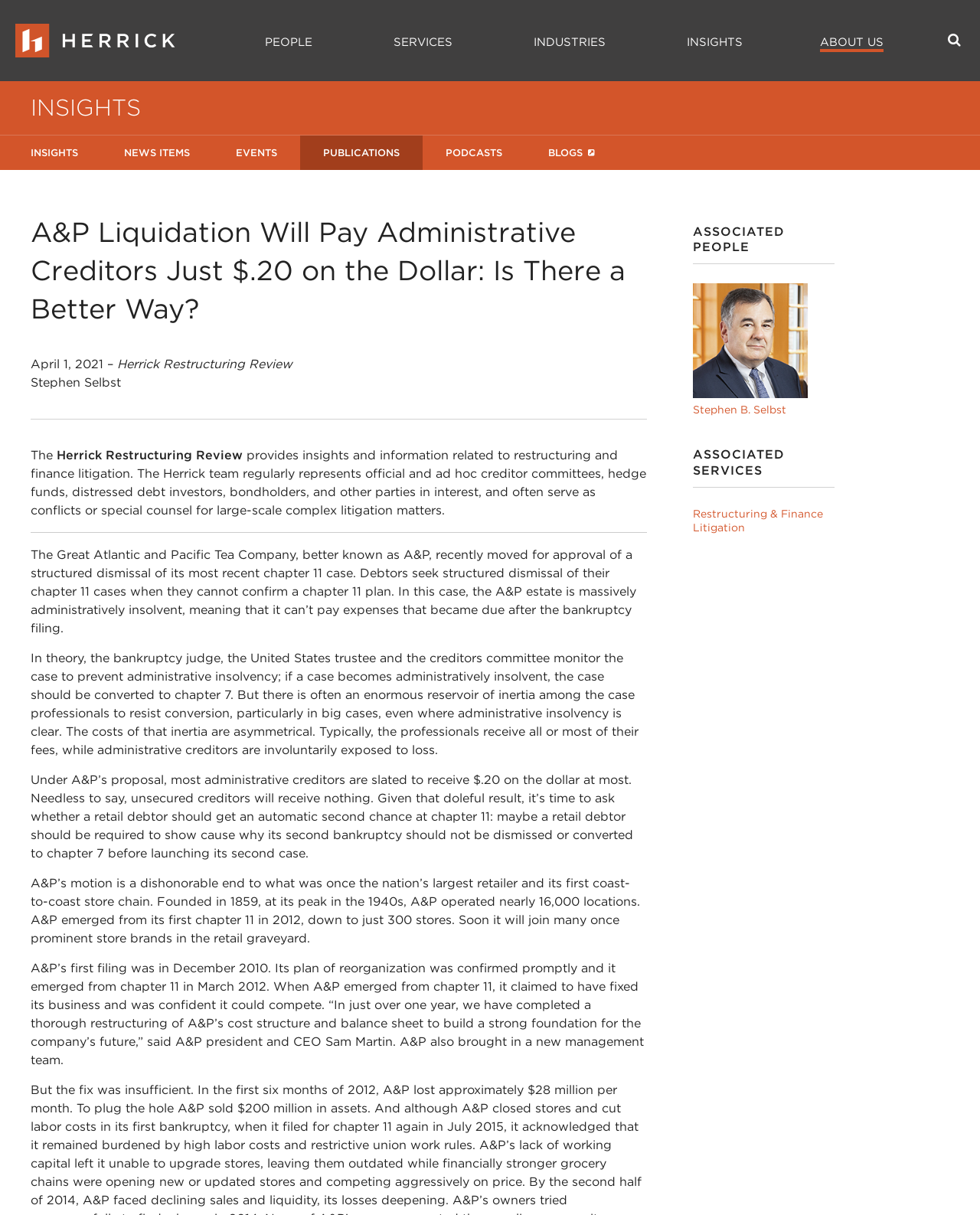Who is the author of the article?
Refer to the screenshot and answer in one word or phrase.

Stephen Selbst